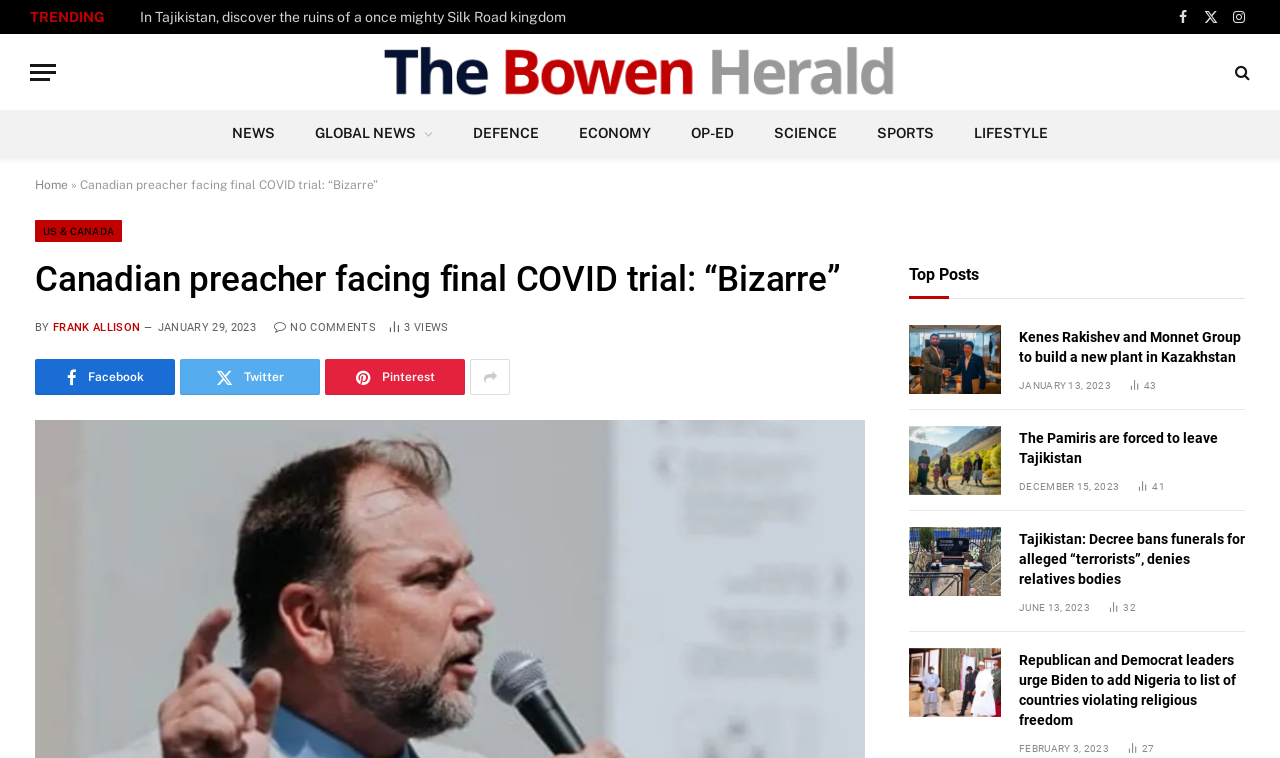Find the bounding box coordinates of the element to click in order to complete this instruction: "Click on the 'NEWS' link". The bounding box coordinates must be four float numbers between 0 and 1, denoted as [left, top, right, bottom].

[0.166, 0.145, 0.23, 0.207]